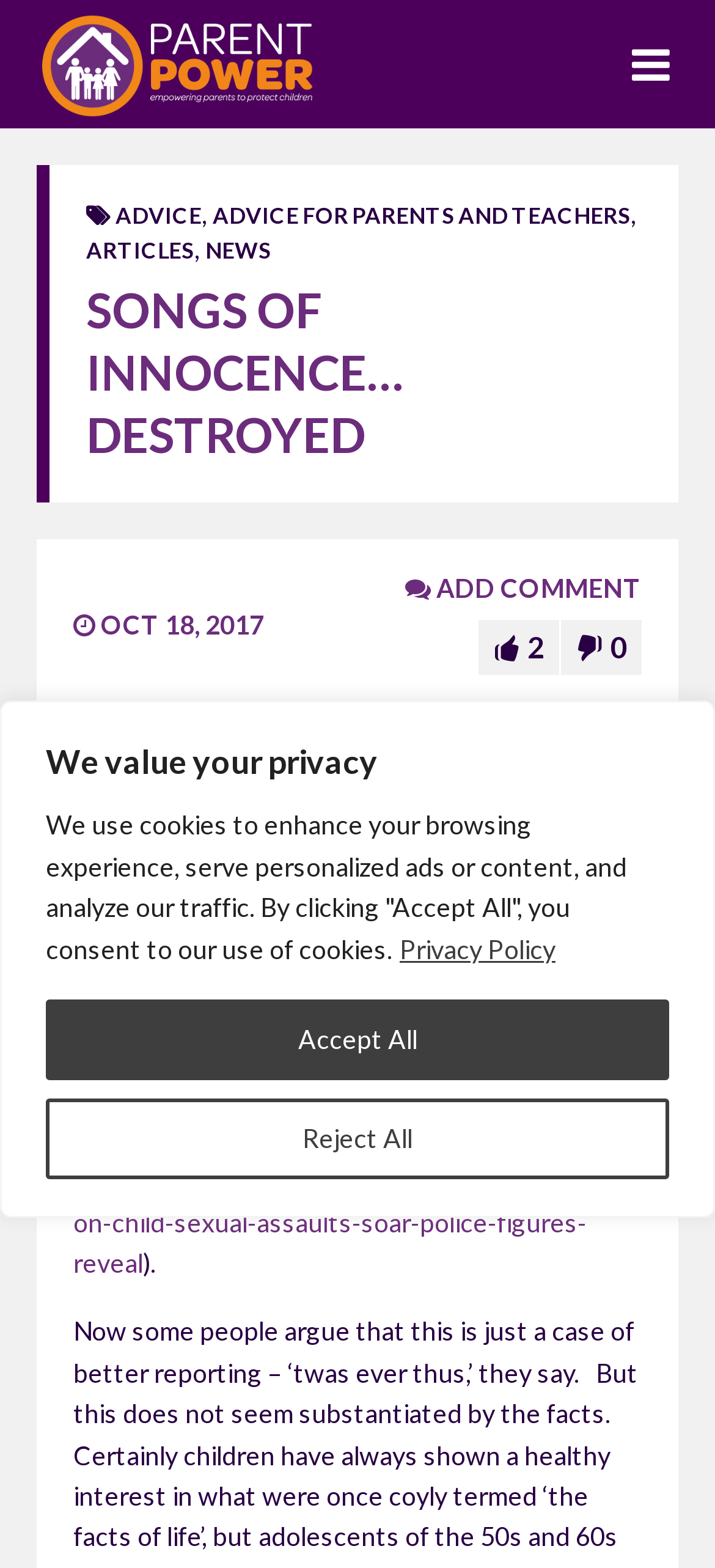Respond concisely with one word or phrase to the following query:
What is the number of alleged rapes that occurred on school premises?

225